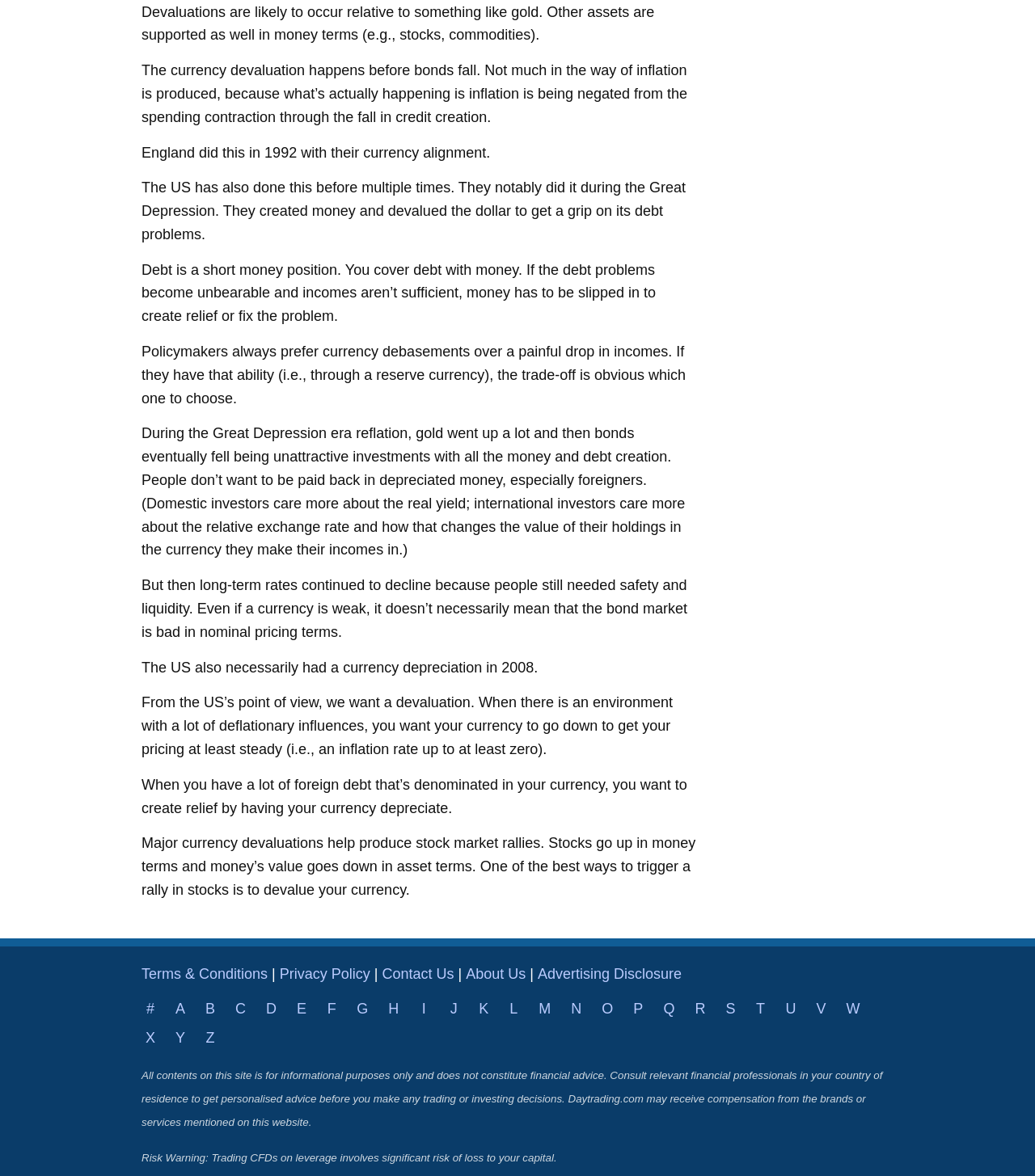Use a single word or phrase to answer the question: What is the main topic of this webpage?

Currency devaluation